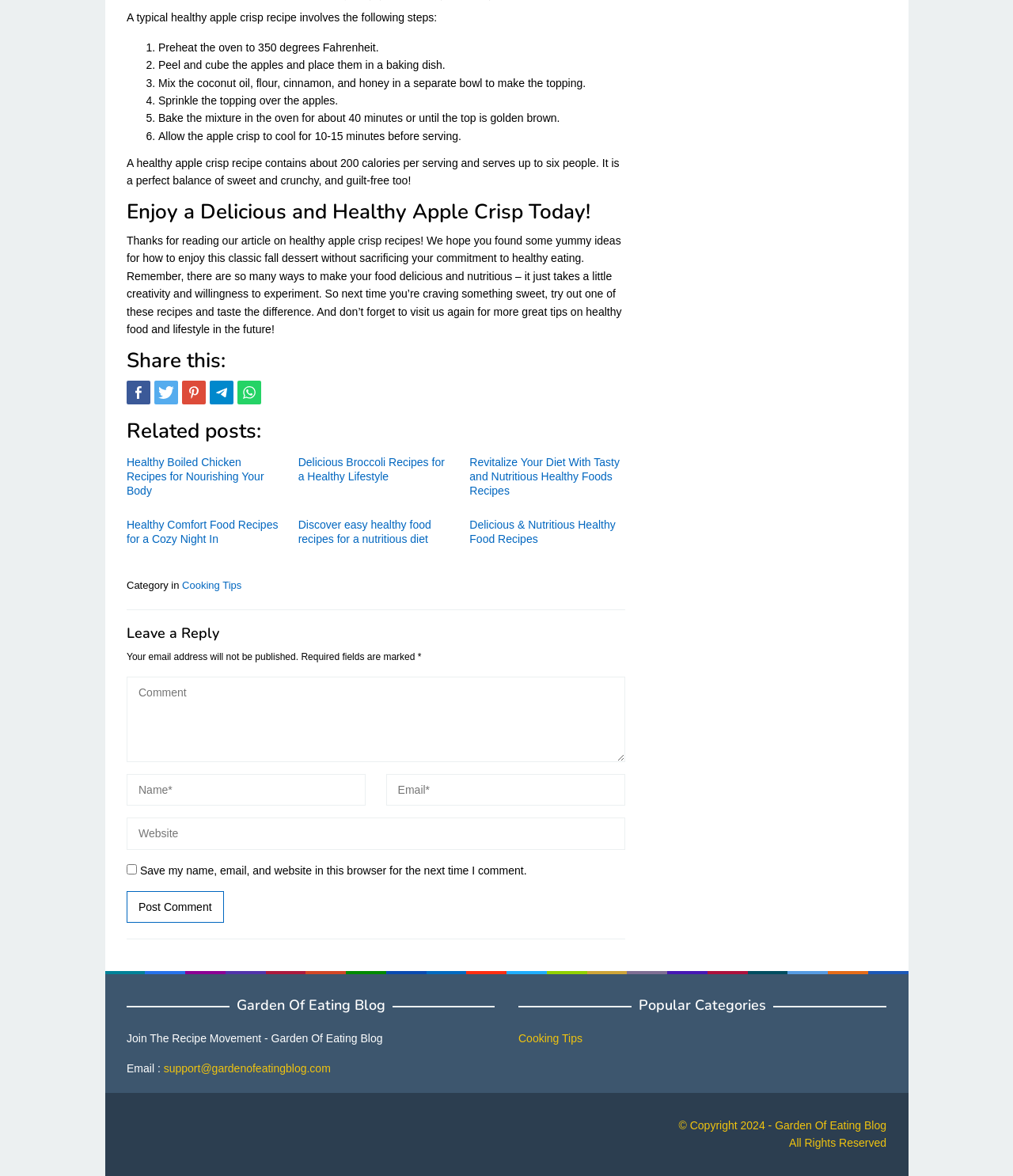Determine the bounding box coordinates for the area that needs to be clicked to fulfill this task: "Read the article 'Heavy Rain After Planting Garden'". The coordinates must be given as four float numbers between 0 and 1, i.e., [left, top, right, bottom].

None